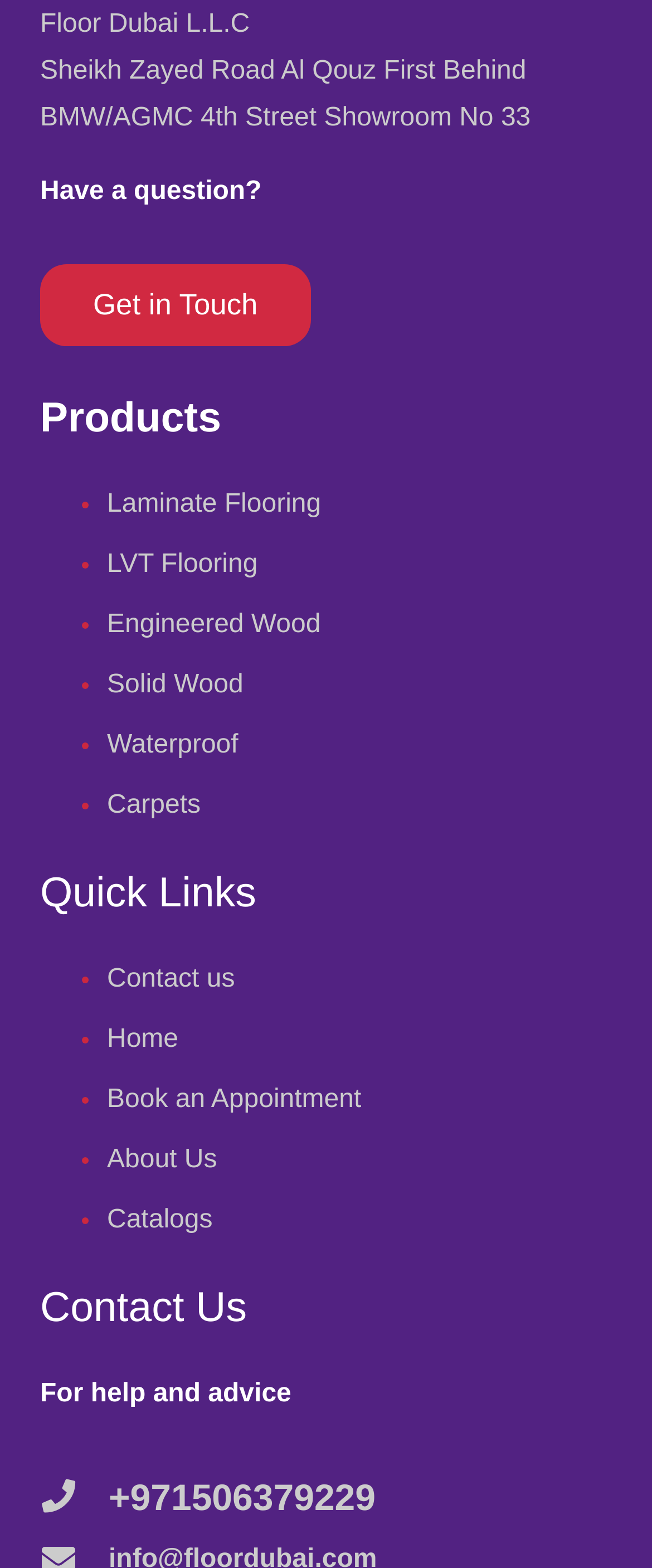Given the element description: "Home", predict the bounding box coordinates of the UI element it refers to, using four float numbers between 0 and 1, i.e., [left, top, right, bottom].

[0.164, 0.653, 0.274, 0.671]